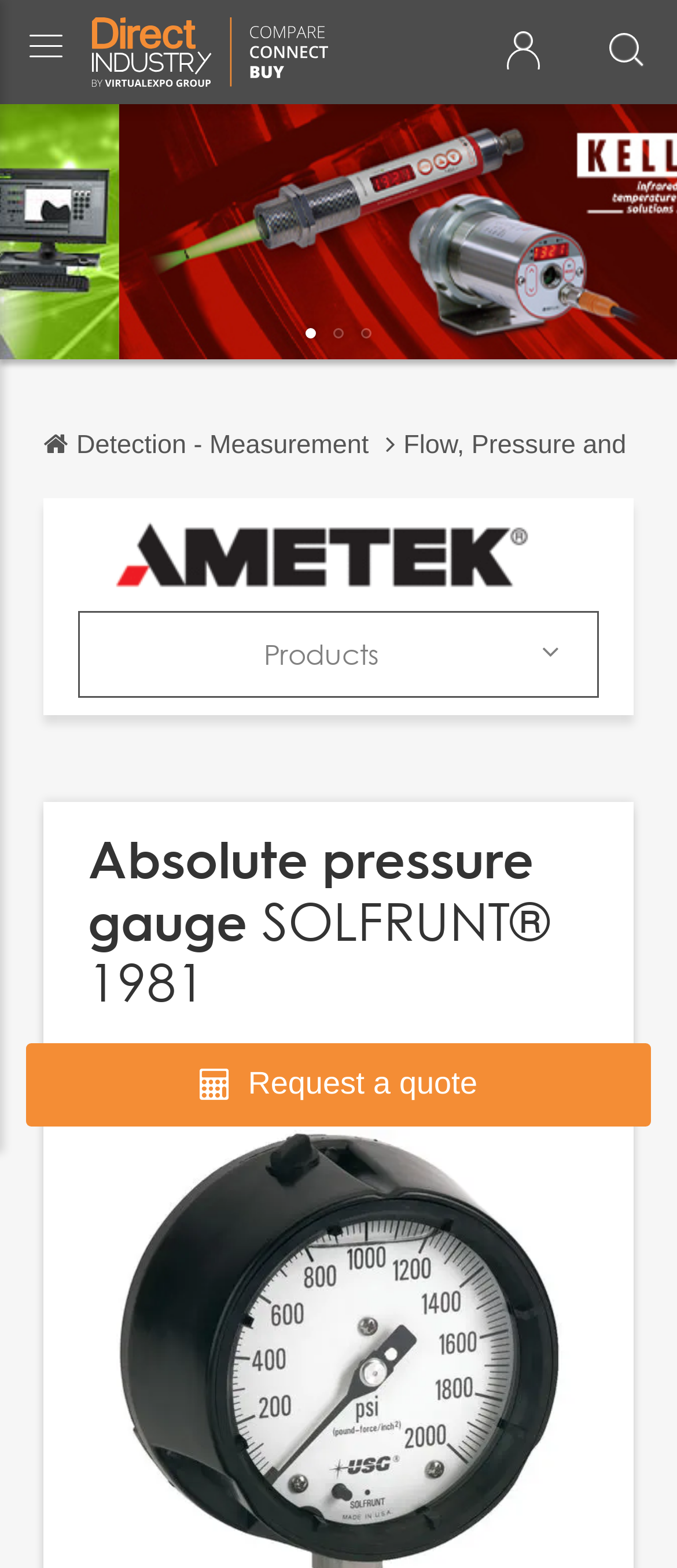How can I get a quote for SOLFRUNT 1981?
Examine the image and give a concise answer in one word or a short phrase.

Request a quote